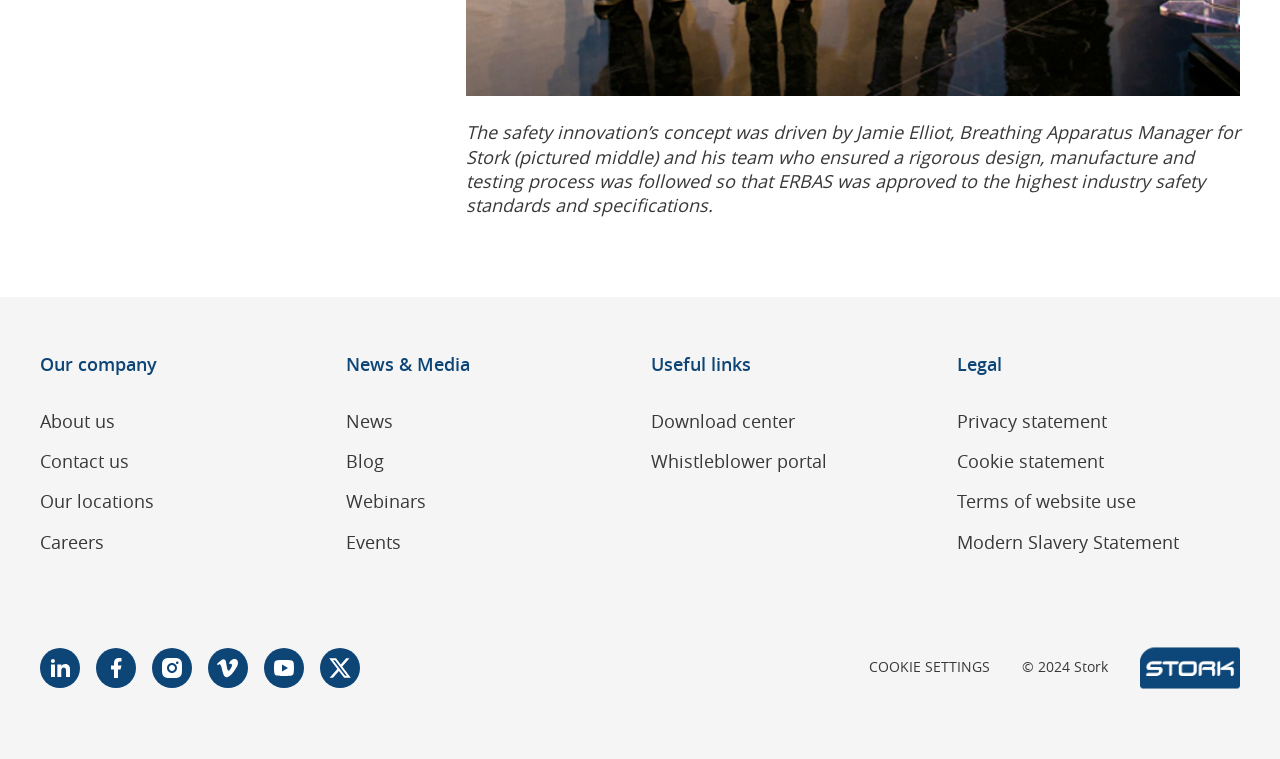Can you pinpoint the bounding box coordinates for the clickable element required for this instruction: "Visit LinkedIn page"? The coordinates should be four float numbers between 0 and 1, i.e., [left, top, right, bottom].

[0.031, 0.854, 0.062, 0.906]